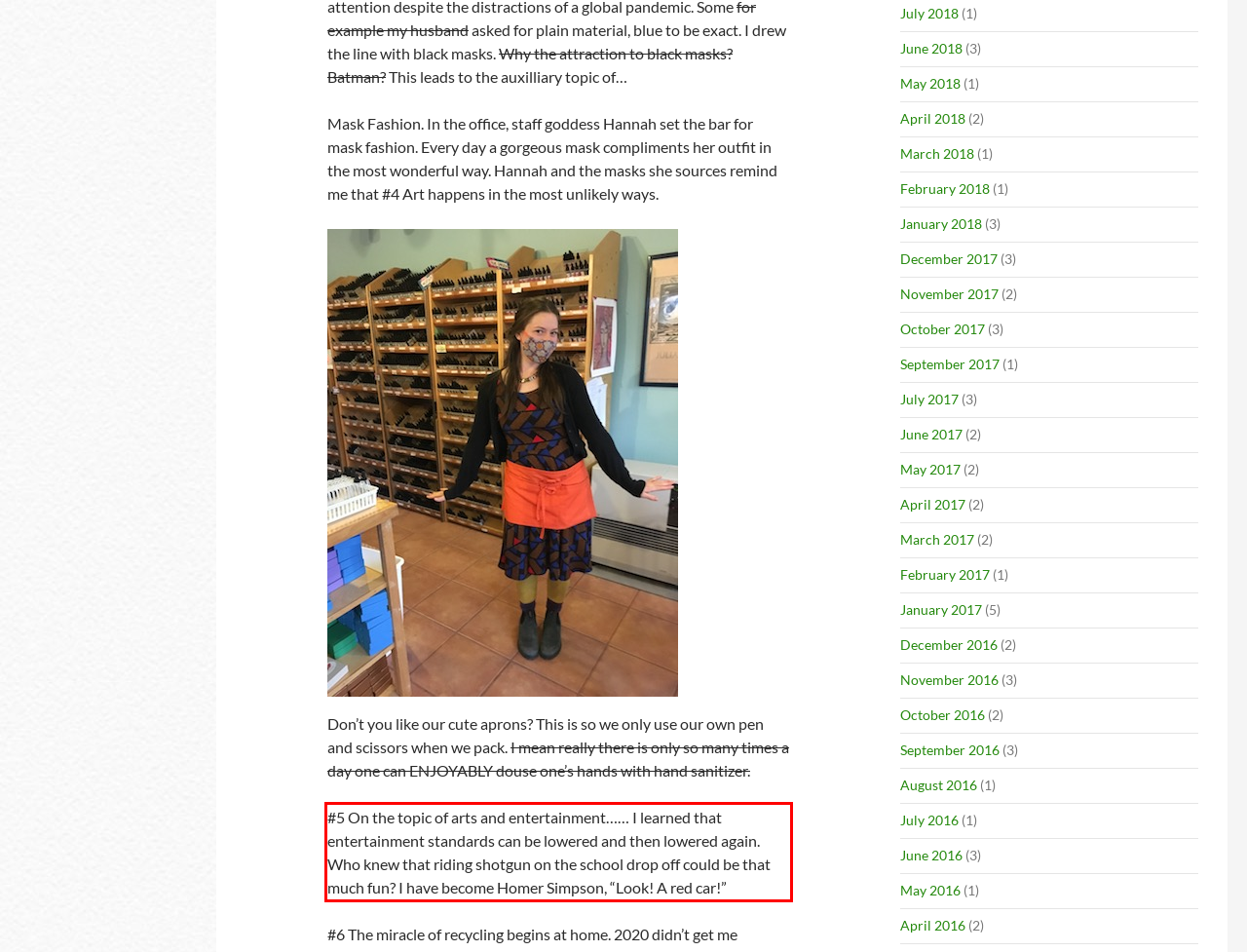Given the screenshot of a webpage, identify the red rectangle bounding box and recognize the text content inside it, generating the extracted text.

#5 On the topic of arts and entertainment…… I learned that entertainment standards can be lowered and then lowered again. Who knew that riding shotgun on the school drop off could be that much fun? I have become Homer Simpson, “Look! A red car!”